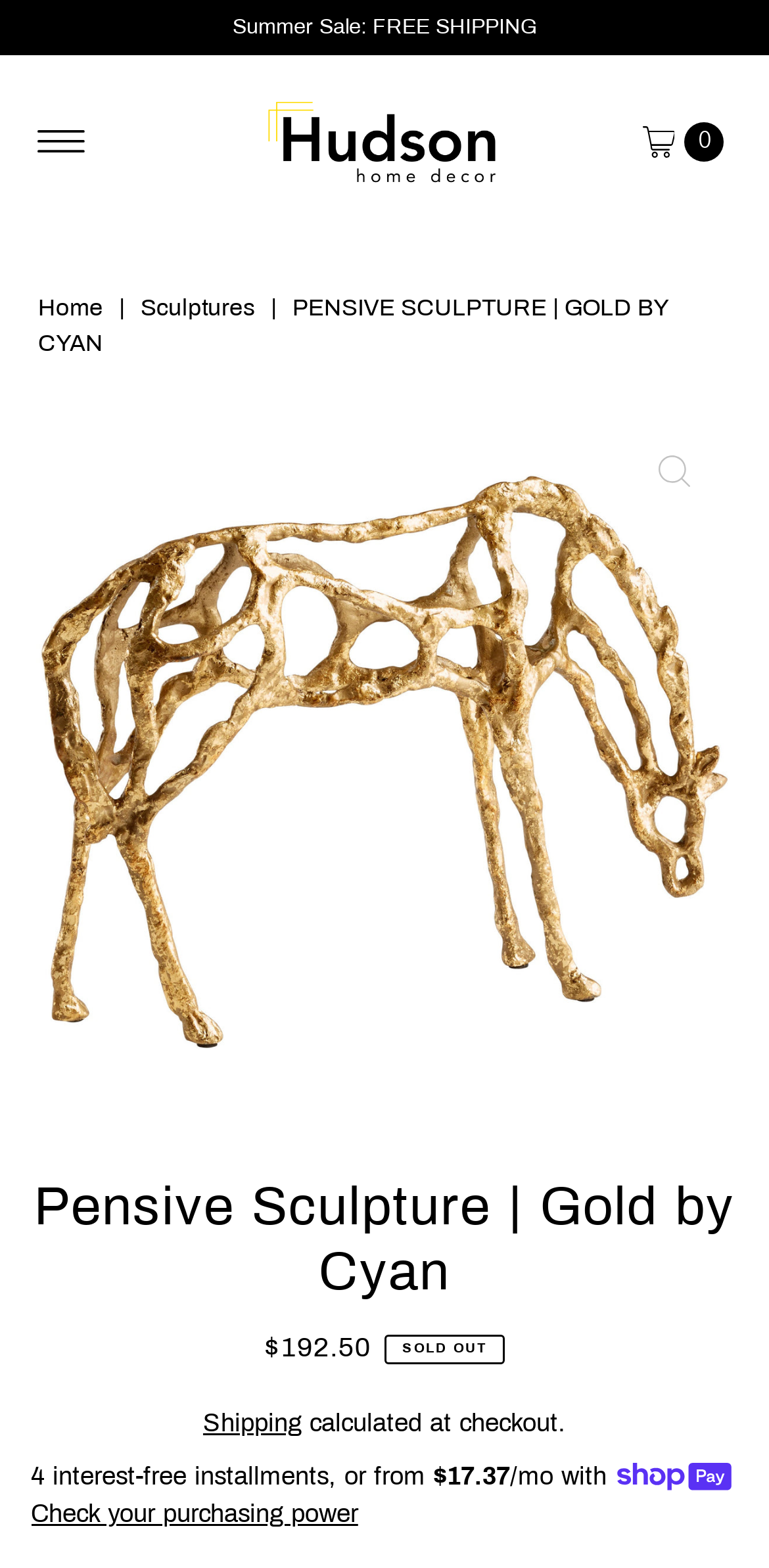Use a single word or phrase to respond to the question:
What is the navigation button?

Open navigation